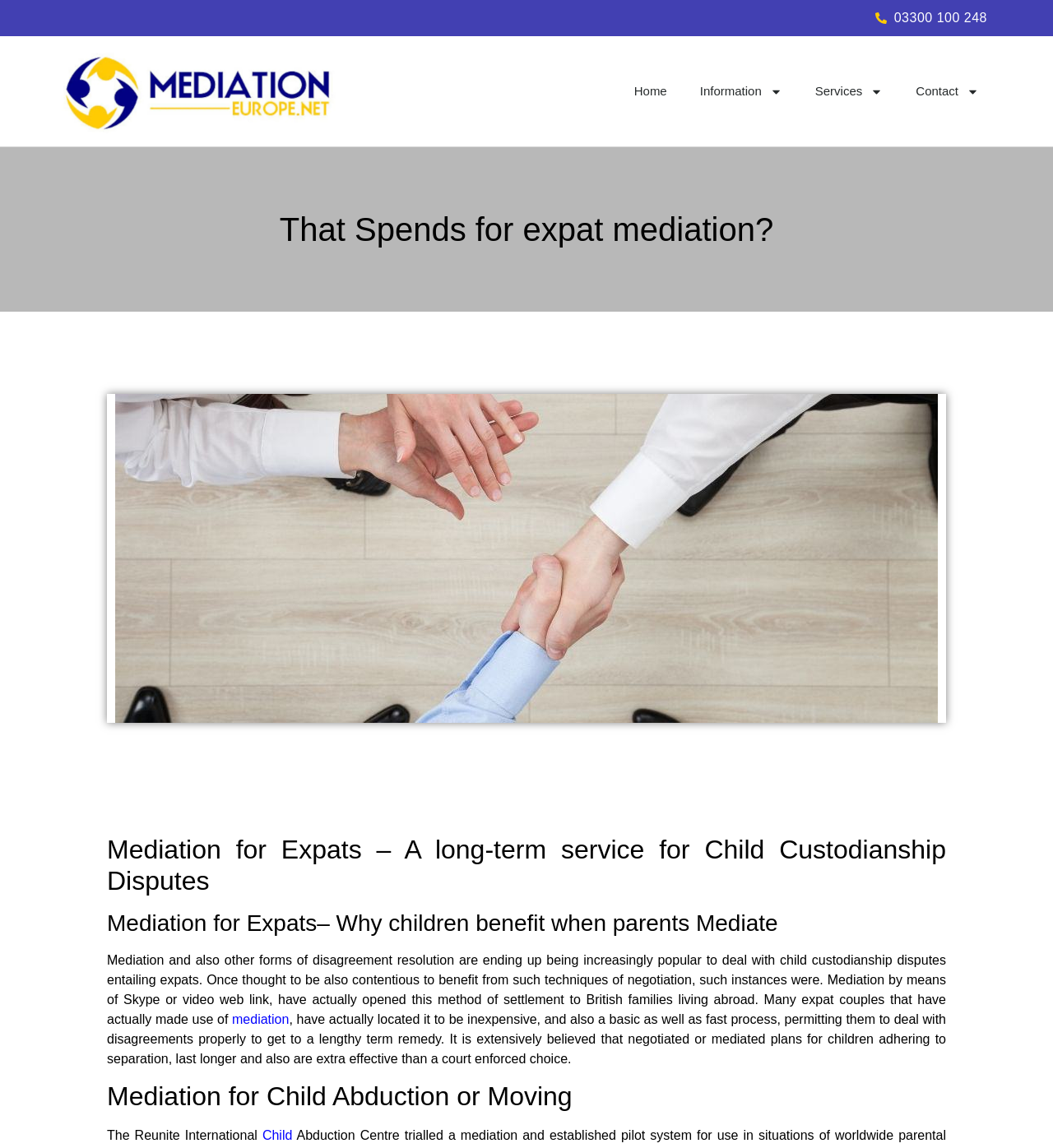Offer a detailed explanation of the webpage layout and contents.

This webpage appears to be about mediation services for expat families, particularly for child custody disputes. At the top, there is a prominent heading "That Spends for expat mediation?" and a large image below it. 

On the top-right corner, there is a navigation menu with links to "Home", "Information", "Services", and "Contact". Each of these links has a small icon next to it. 

Below the navigation menu, there is a large heading "Mediation for Expats – A long-term service for Child Custodianship Disputes" followed by another heading "Mediation for Expats– Why children benefit when parents Mediate". 

The main content of the webpage is a block of text that explains how mediation and other forms of conflict resolution are becoming increasingly popular to settle child custody disputes involving expats. The text mentions that mediation through Skype or video link has made this method of settlement accessible to British families living abroad. It also highlights the benefits of mediation, including being cost-effective, simple, and fast, allowing couples to resolve disputes properly and reach a long-term solution.

Further down, there is another heading "Mediation for Child Abduction or Moving" followed by a mention of "The Reunite International" and a link to "Child". 

There are a total of 5 images on the webpage, including the large image at the top, the logo "mediation-europe" on the top-left corner, and three small icons next to the navigation menu links.